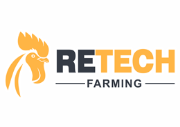What is the tone of the logo design?
Please give a detailed answer to the question using the information shown in the image.

The caption describes the logo design as clean and professional, which suggests a tone that is modern, sophisticated, and trustworthy, ideal for attracting attention within the farming community and emphasizing the reliability of RETECH's services.